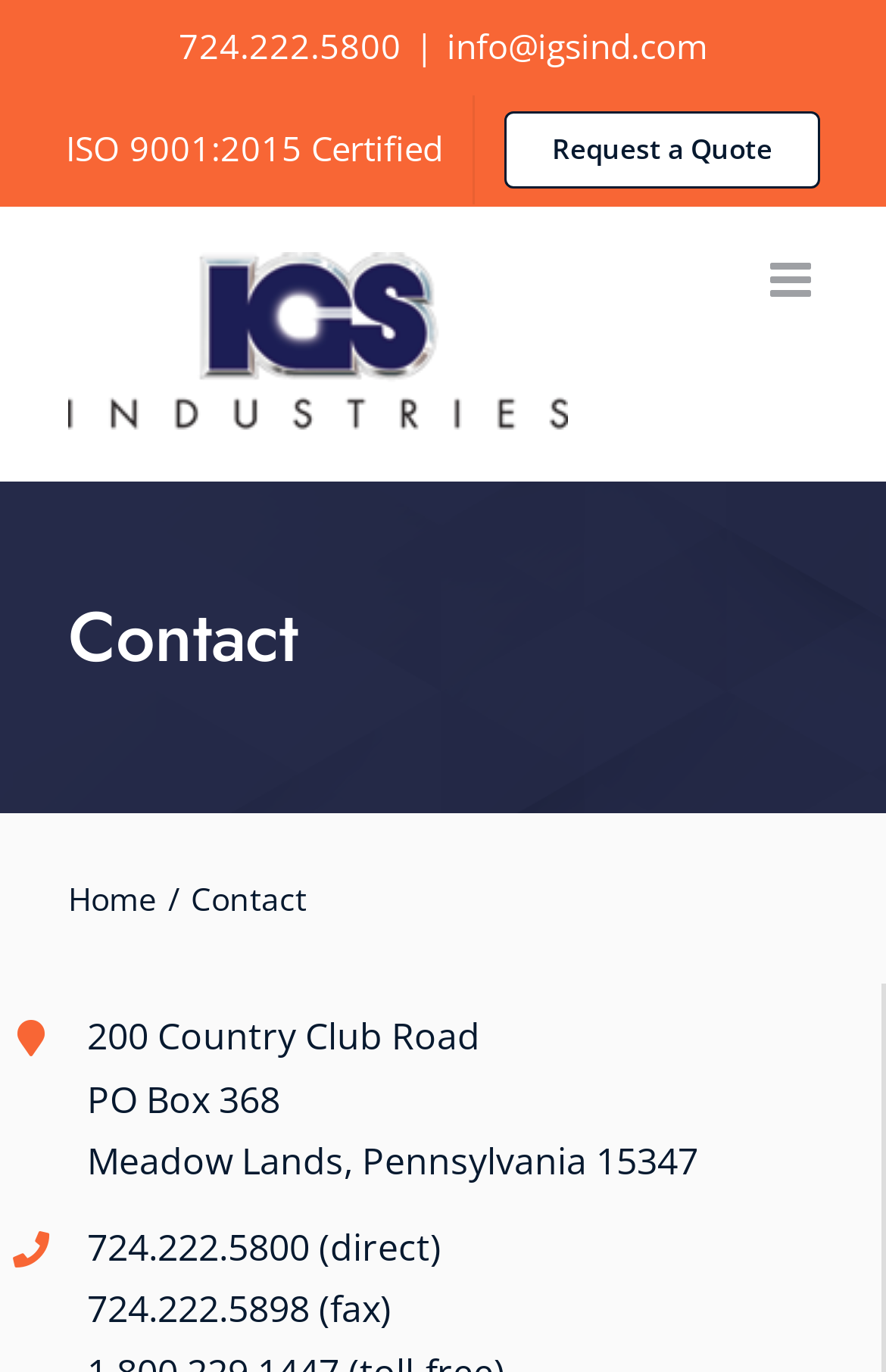Generate a thorough caption that explains the contents of the webpage.

The webpage is about IGS Industries, a company committed to quality, ensuring customers' exact requirements, specifications, and tolerances are met. 

At the top left of the page, there is the company's logo, an image with the text "IGS Industries Logo". Below the logo, there is a secondary menu with two links: "ISO 9001:2015 Certified" and "Request a Quote". 

On the top right, there is a contact information section, which includes a phone number "724.222.5800", a separator "|", and an email address "info@igsind.com". 

The main content of the page is divided into two sections. The first section has a heading "Contact" and a breadcrumb navigation with two links: "Home" and "Contact". 

The second section displays the company's address, which includes a street address "200 Country Club Road", a PO box "PO Box 368", a city, state, and zip code "Meadow Lands, Pennsylvania 15347", and two phone numbers: "724.222.5800 (direct)" and "724.222.5898 (fax)".